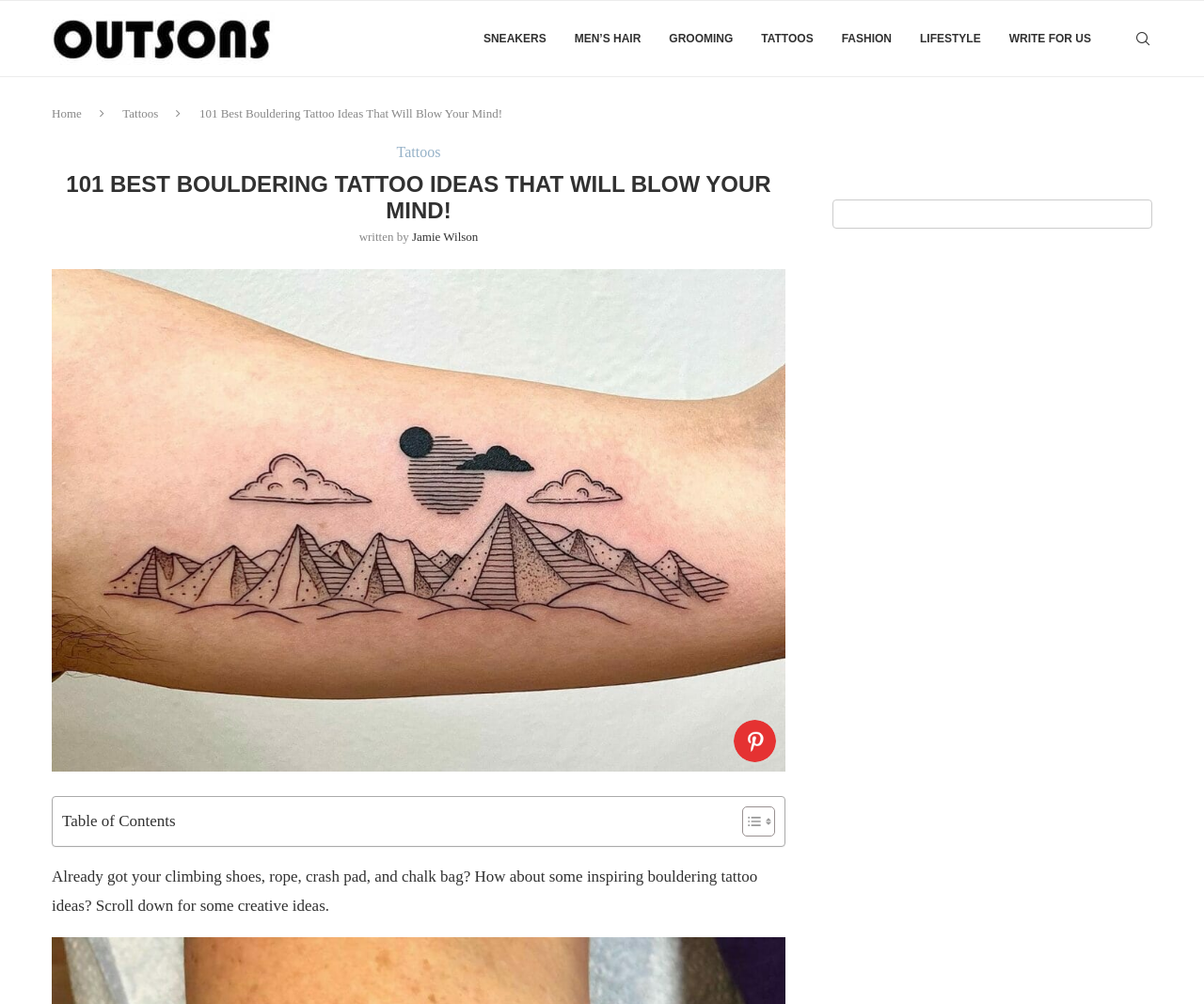Select the bounding box coordinates of the element I need to click to carry out the following instruction: "Search for something".

[0.941, 0.001, 0.957, 0.076]